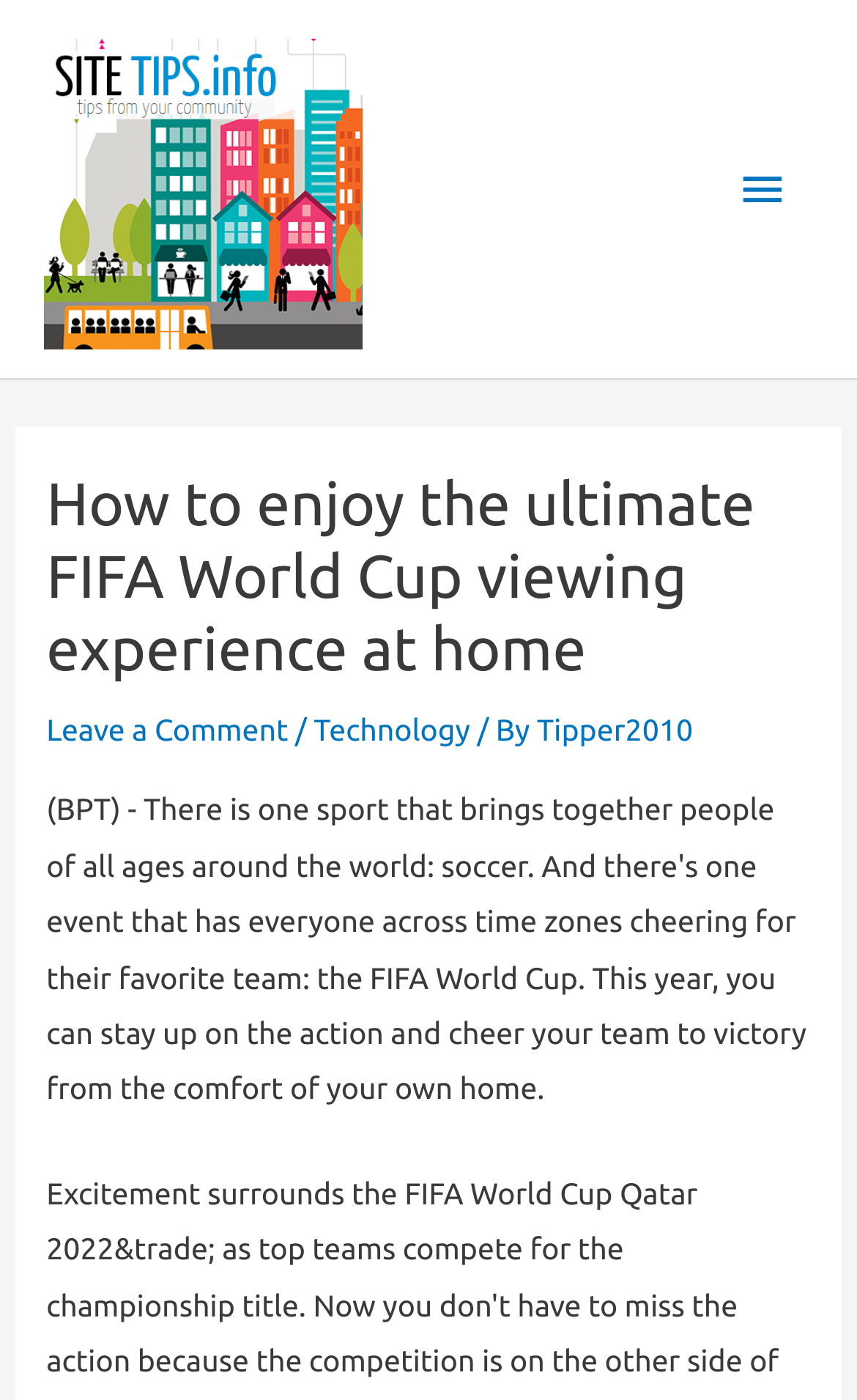Provide the bounding box coordinates of the HTML element described by the text: "Leave a Comment".

[0.054, 0.508, 0.336, 0.534]